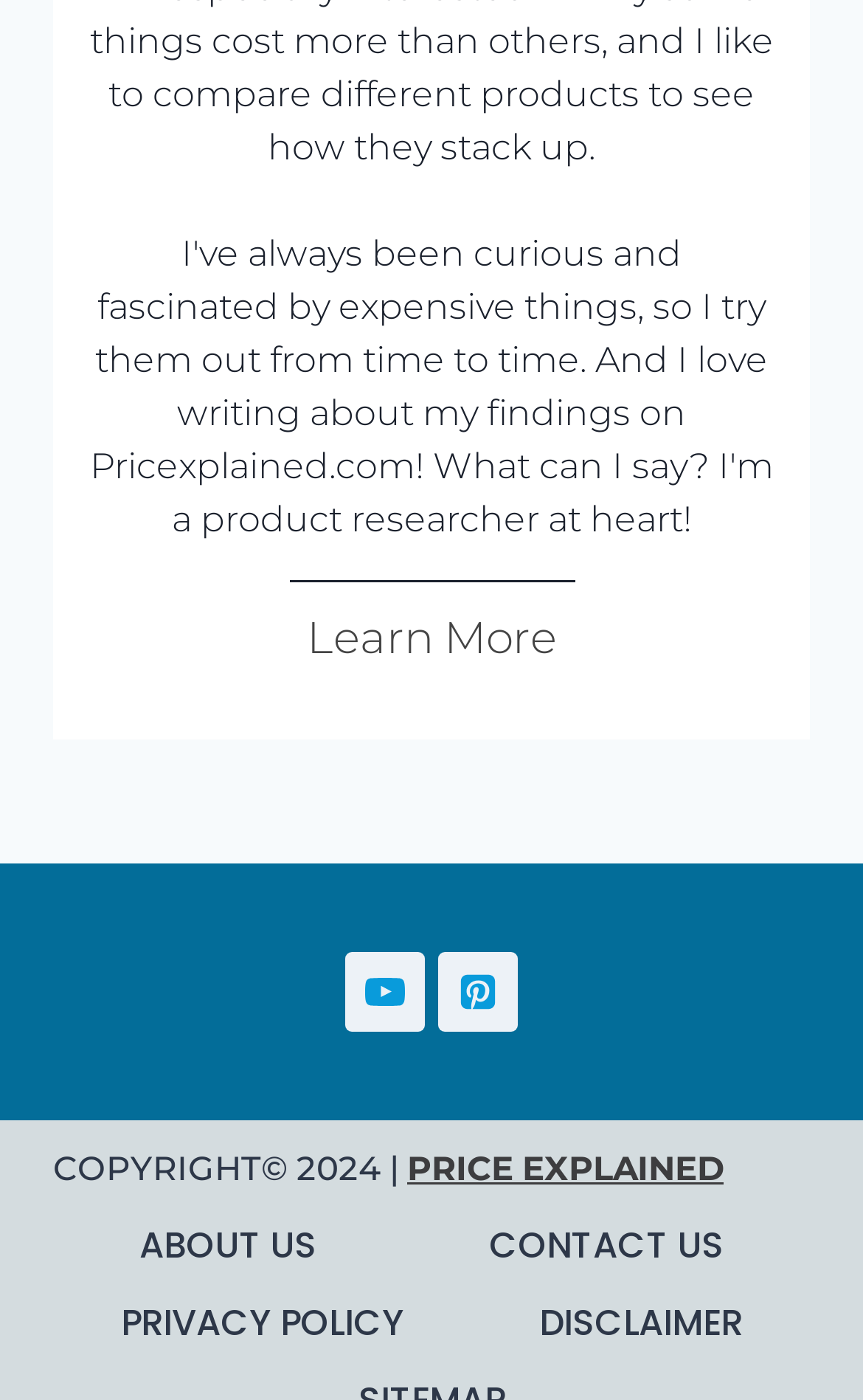Find the bounding box coordinates for the area that must be clicked to perform this action: "Click Learn More".

[0.335, 0.414, 0.665, 0.487]